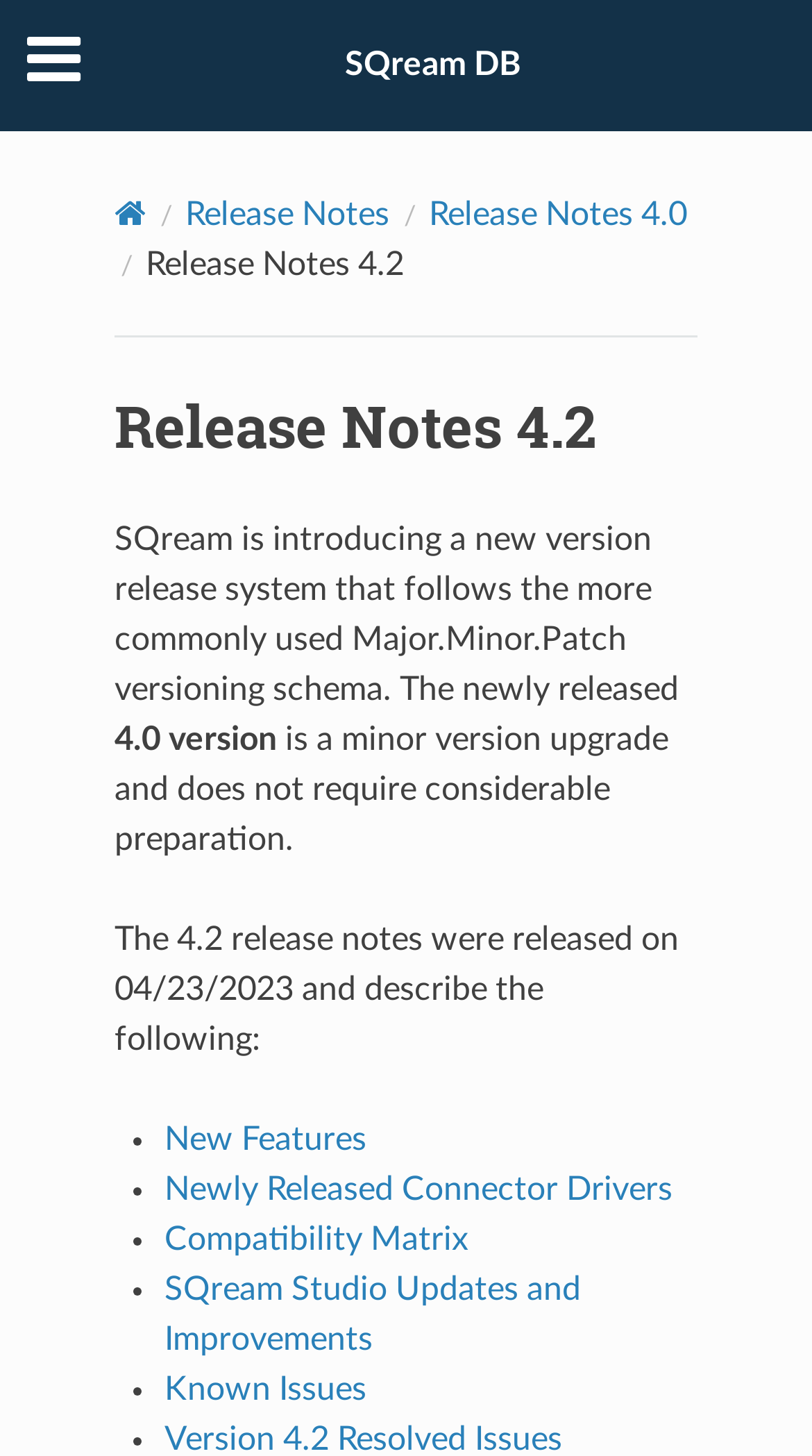What is the purpose of the 4.0 version?
From the image, respond using a single word or phrase.

Minor version upgrade